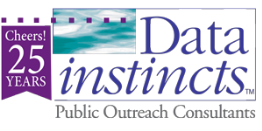What is the tagline of the firm?
Observe the image and answer the question with a one-word or short phrase response.

Public Outreach Consultants